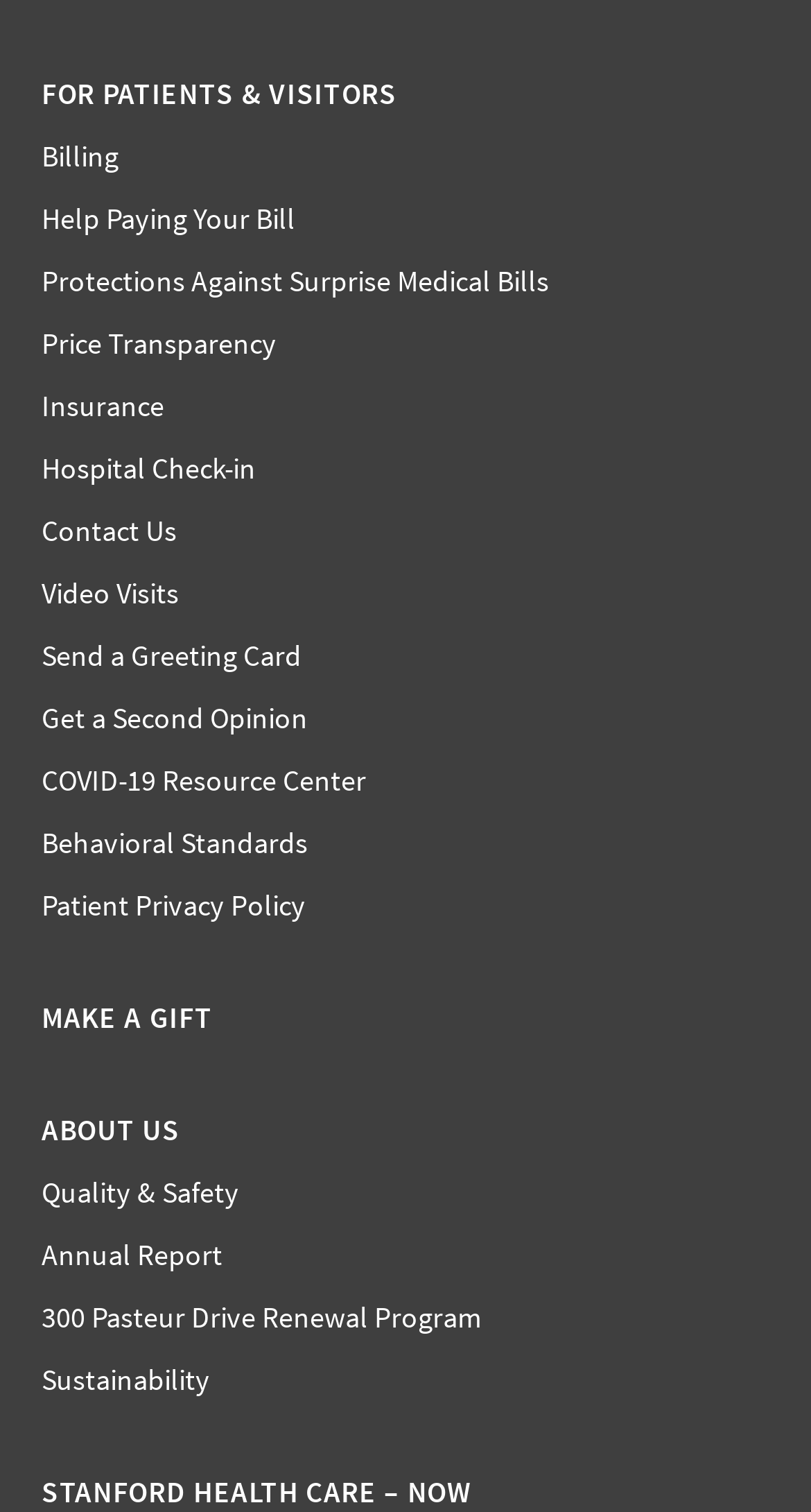How many links are related to billing on the webpage?
Refer to the image and respond with a one-word or short-phrase answer.

3